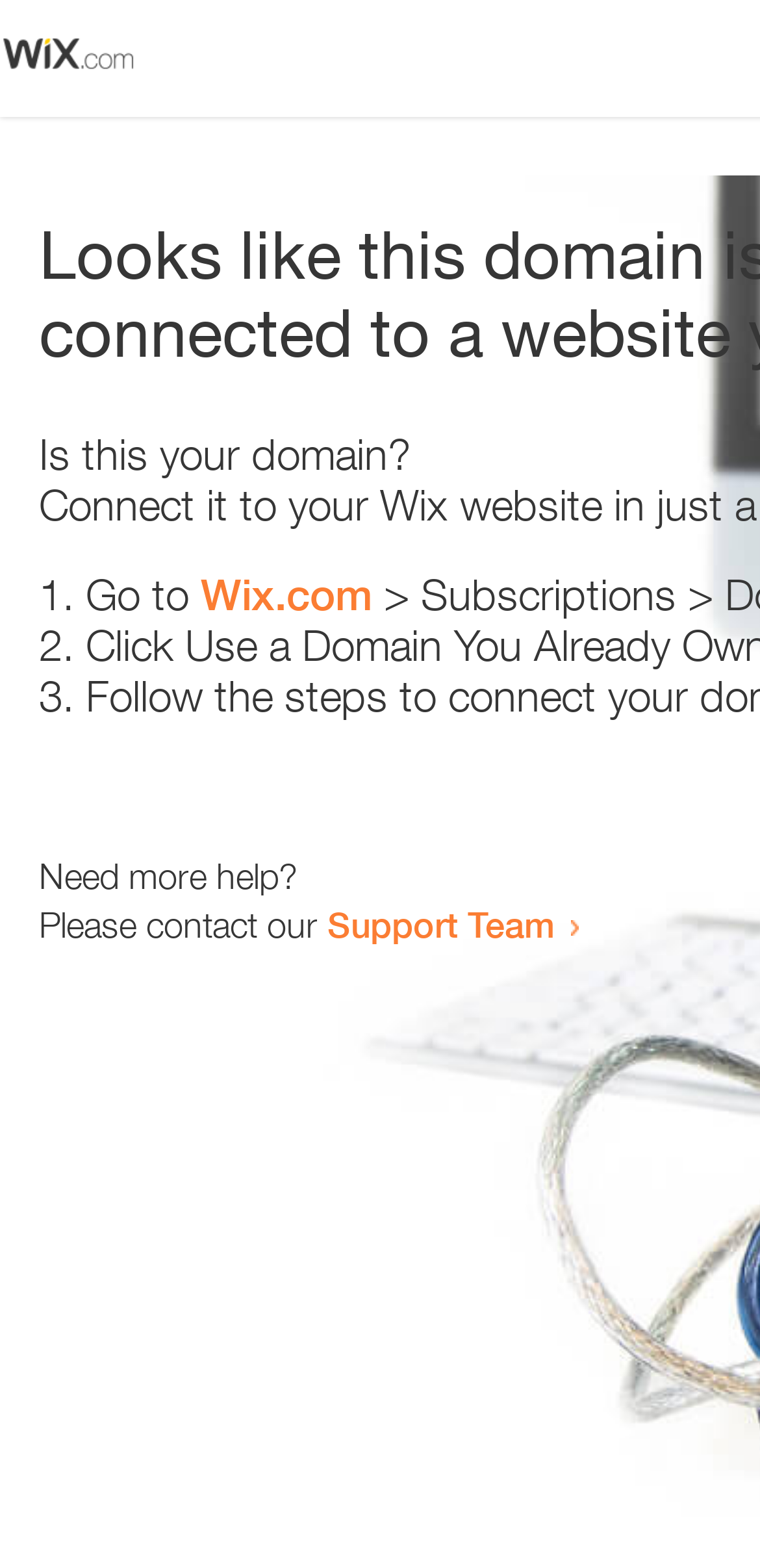What is the support team contact method?
Using the image, respond with a single word or phrase.

Link